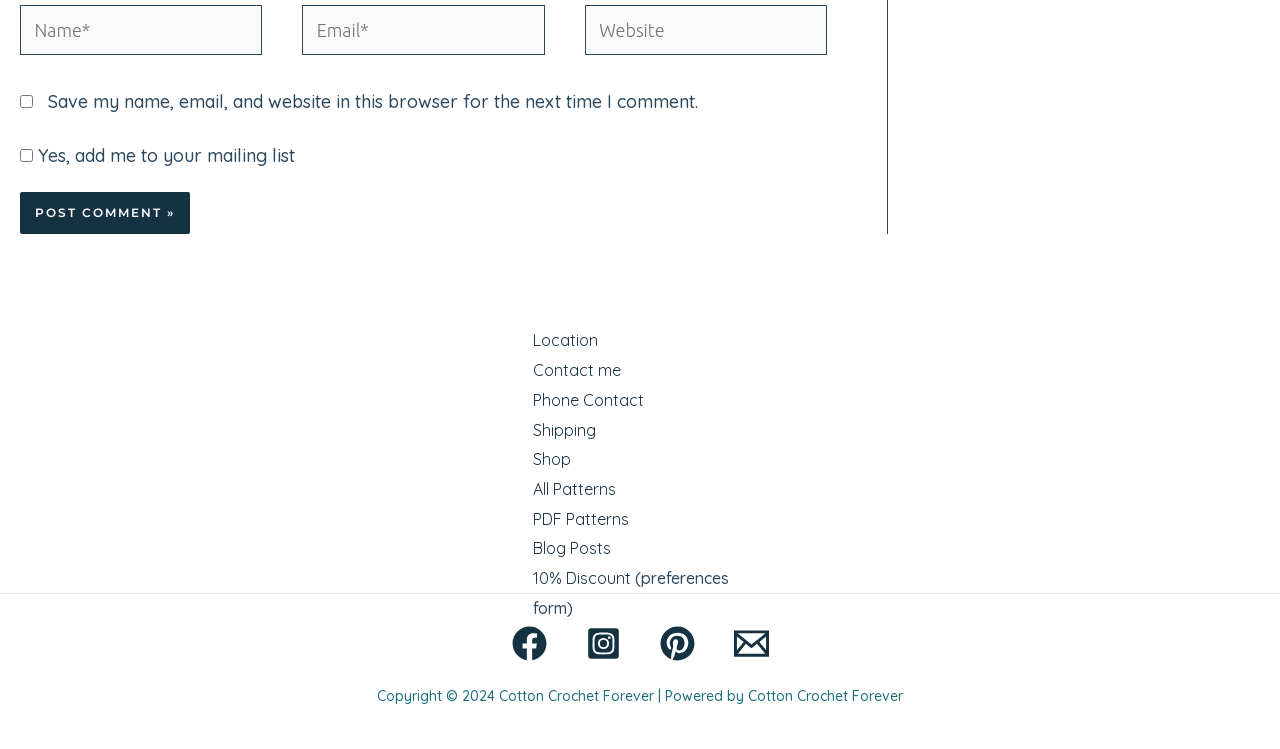Find the bounding box of the web element that fits this description: "Phone Contact".

[0.417, 0.52, 0.503, 0.547]